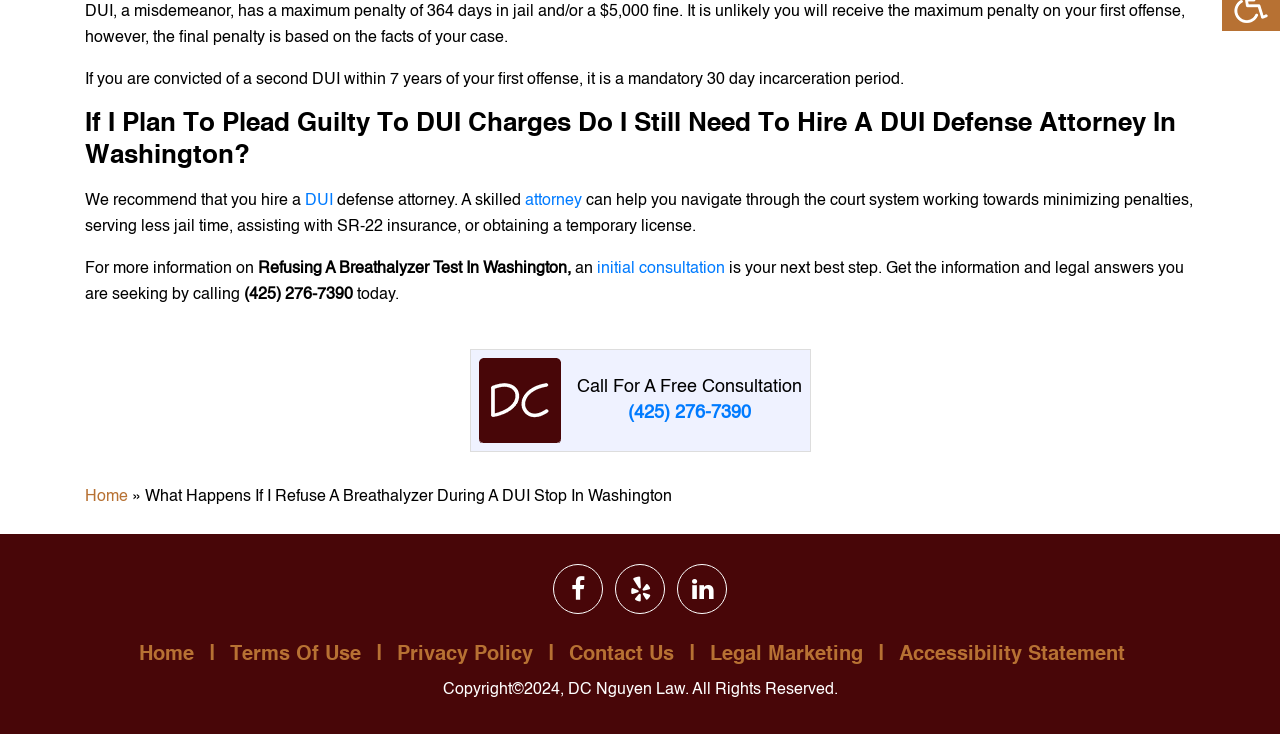Please determine the bounding box coordinates for the element with the description: "attorney".

[0.41, 0.263, 0.455, 0.284]